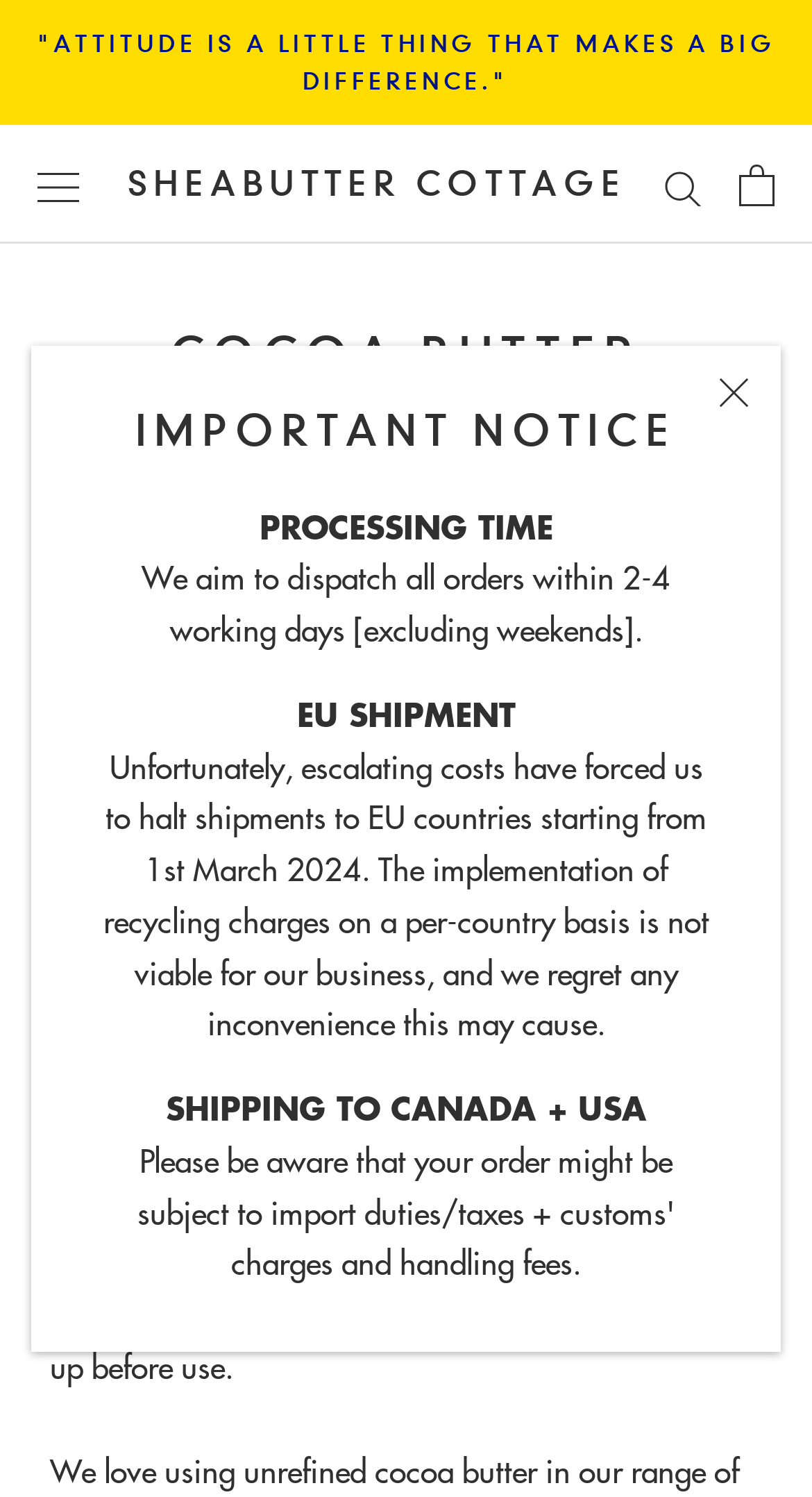What is the processing time for orders?
Give a one-word or short phrase answer based on the image.

2-4 working days